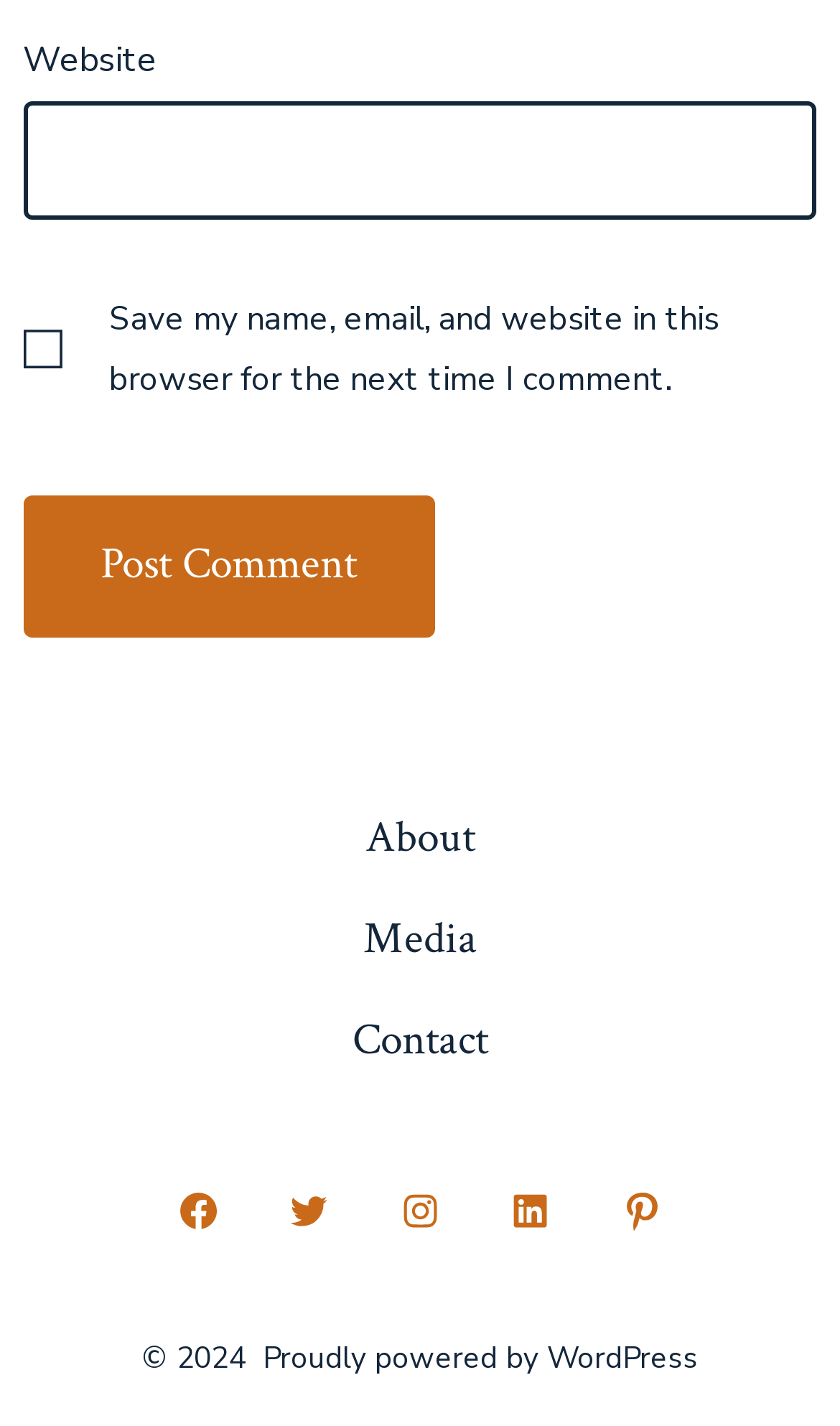Can you specify the bounding box coordinates of the area that needs to be clicked to fulfill the following instruction: "Open Facebook in a new tab"?

[0.174, 0.814, 0.296, 0.886]